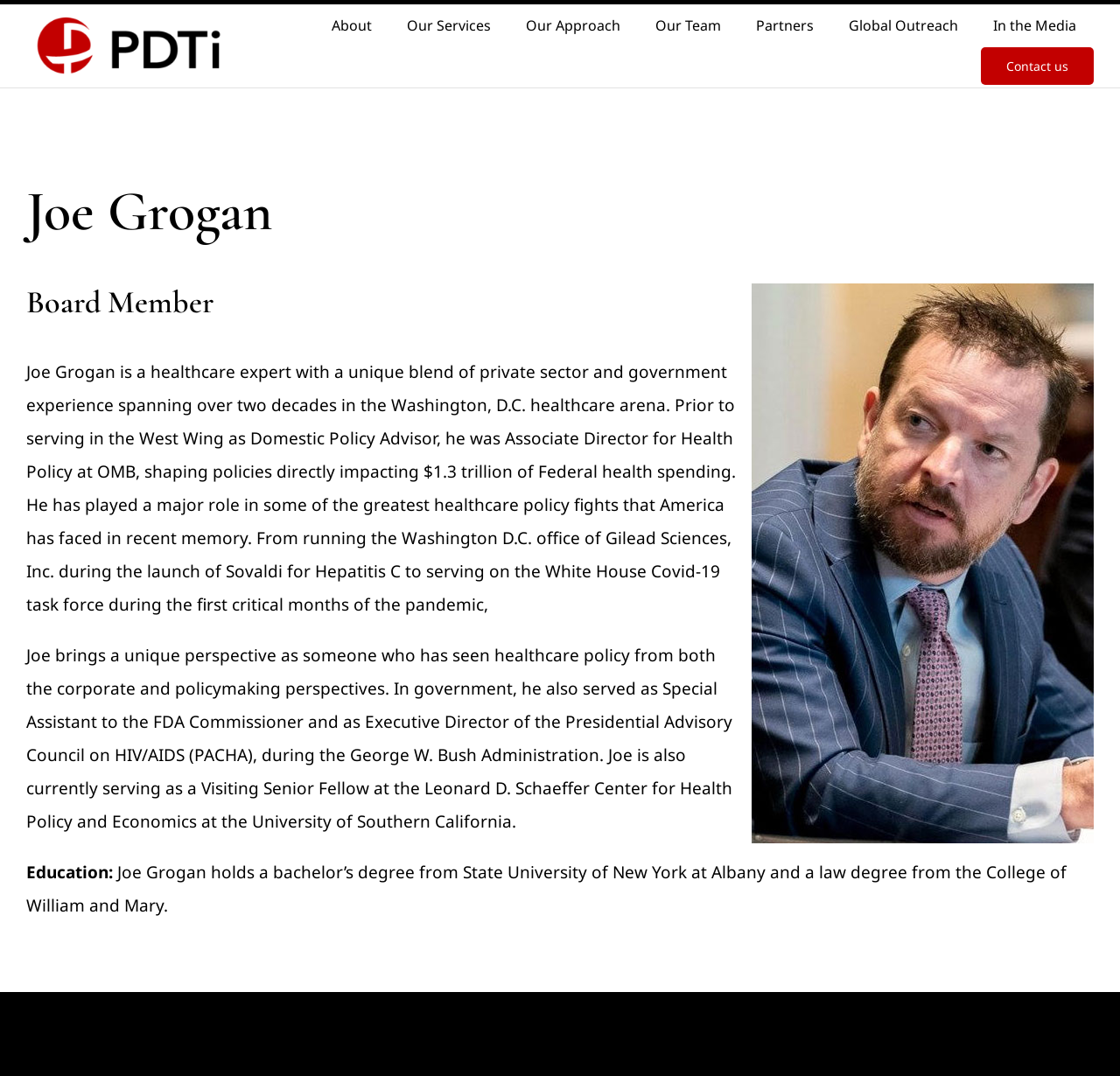Elaborate on the information and visuals displayed on the webpage.

The webpage is about Joe Grogan, a healthcare expert and board member. At the top left corner, there is a logo of PDTi – Prevention, Diagnosis, Treatment Inc. with a link to the homepage. Next to the logo, there is a navigation menu with links to various sections of the website, including About, Our Services, Our Approach, Our Team, Partners, Global Outreach, In the Media, and Contact us.

Below the navigation menu, there is a main section that takes up most of the page. At the top of this section, there are two headings, "Joe Grogan" and "Board Member", which are centered at the top of the page. 

Below the headings, there is a paragraph of text that describes Joe Grogan's background and experience in the healthcare industry. The text is divided into two blocks, with the first block describing his experience in the private sector and government, including his role in shaping healthcare policies. The second block describes his unique perspective on healthcare policy and his current role as a Visiting Senior Fellow at the University of Southern California.

Further down, there is a section labeled "Education:", which lists Joe Grogan's educational background, including his bachelor's degree from State University of New York at Albany and his law degree from the College of William & Mary.